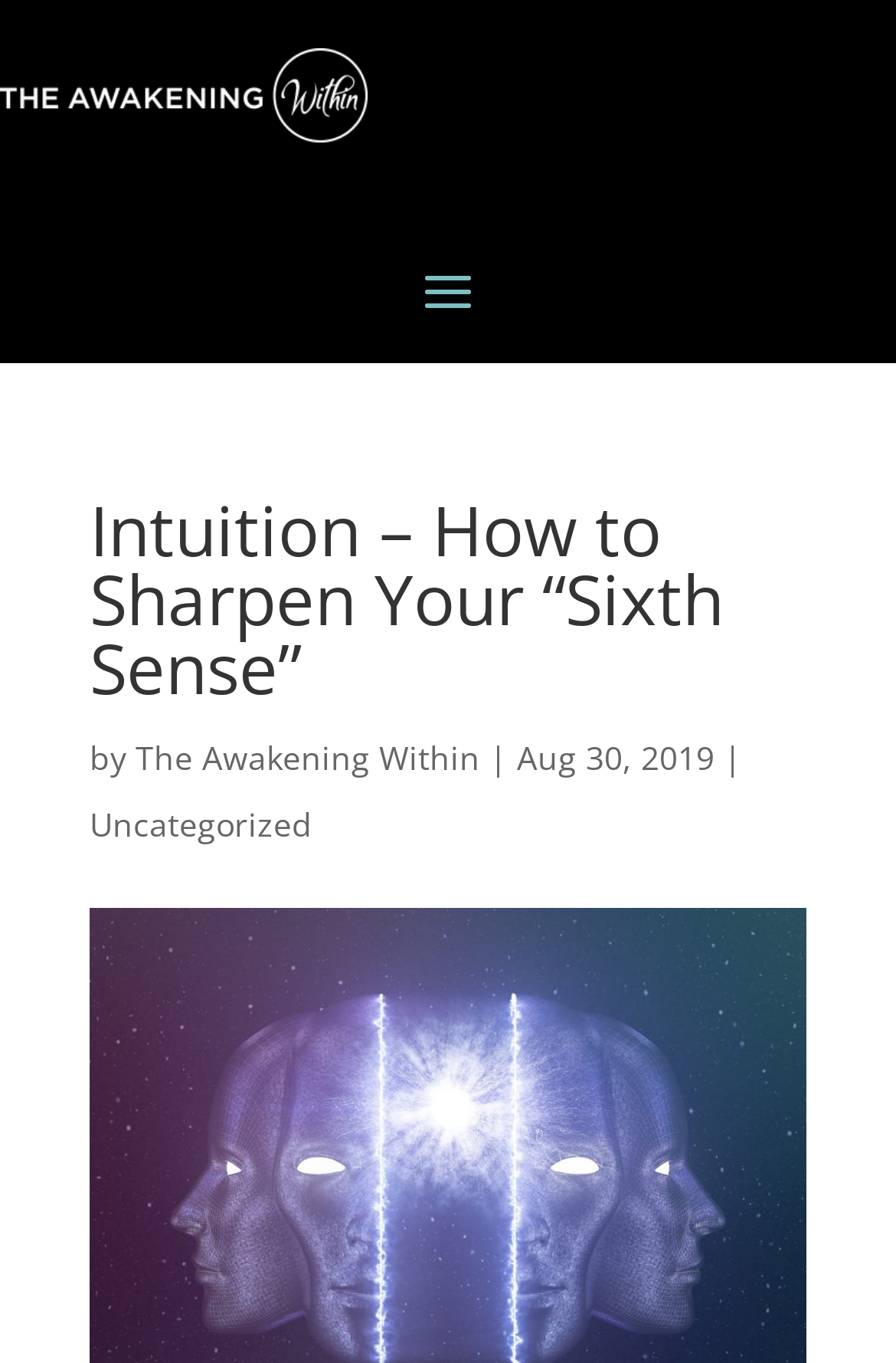What category is the article under?
Please describe in detail the information shown in the image to answer the question.

I analyzed the webpage and found the category of the article. The link 'Uncategorized' is located below the article title and author's name, indicating the category of the article.